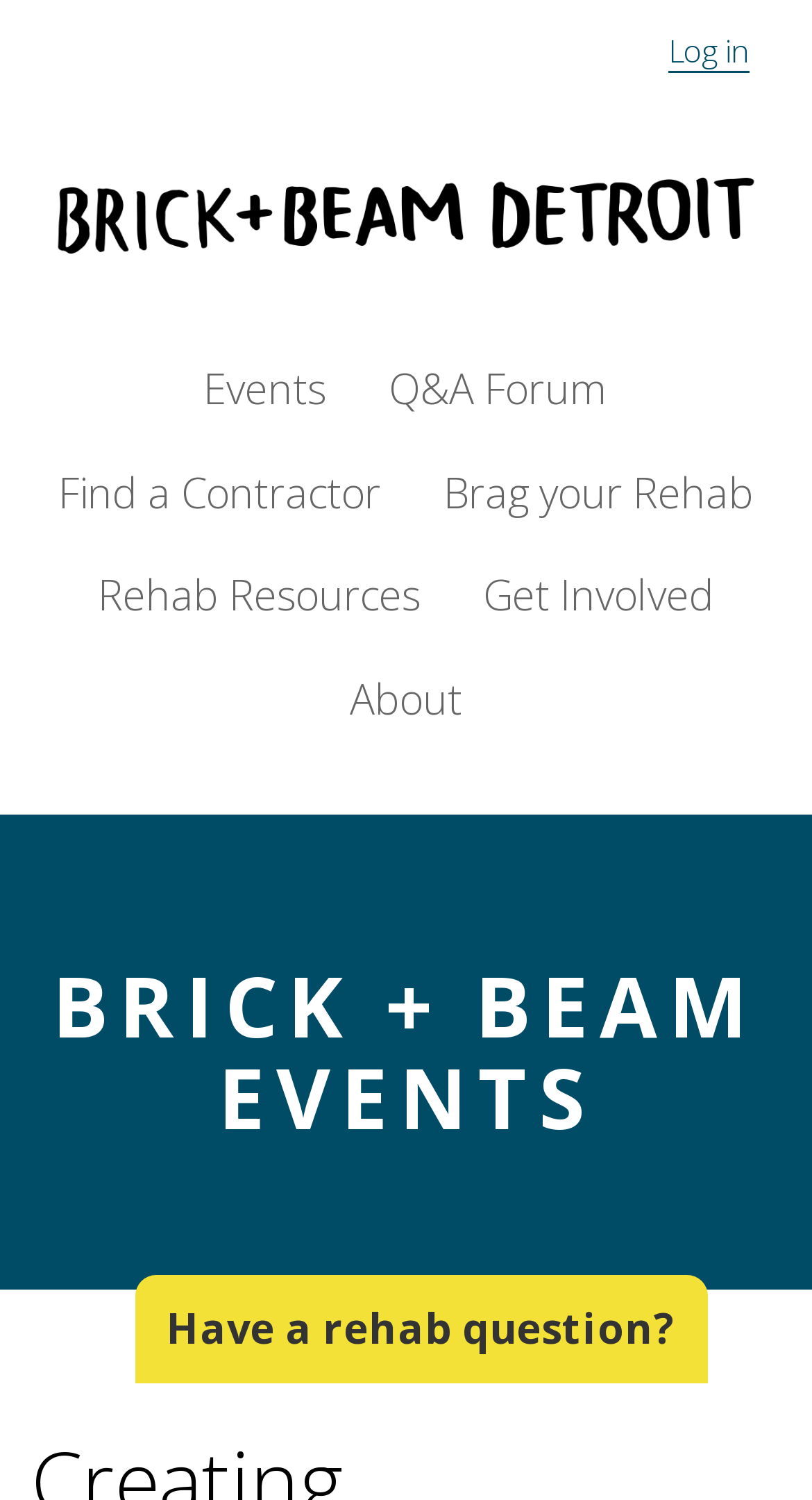Locate the UI element described as follows: "Find a Contractor". Return the bounding box coordinates as four float numbers between 0 and 1 in the order [left, top, right, bottom].

[0.072, 0.309, 0.469, 0.35]